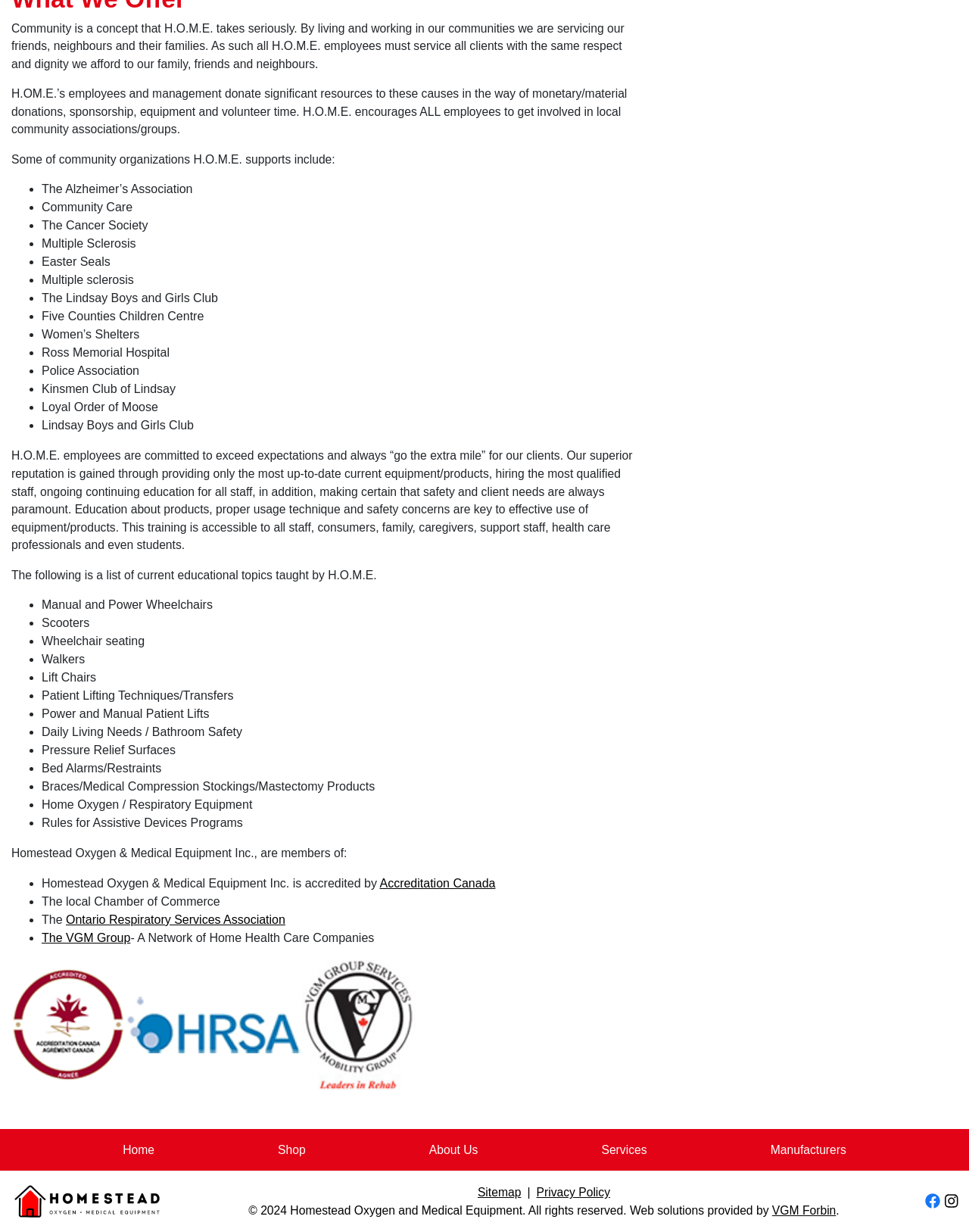Could you specify the bounding box coordinates for the clickable section to complete the following instruction: "Click the 'Shop' link"?

[0.281, 0.921, 0.322, 0.945]